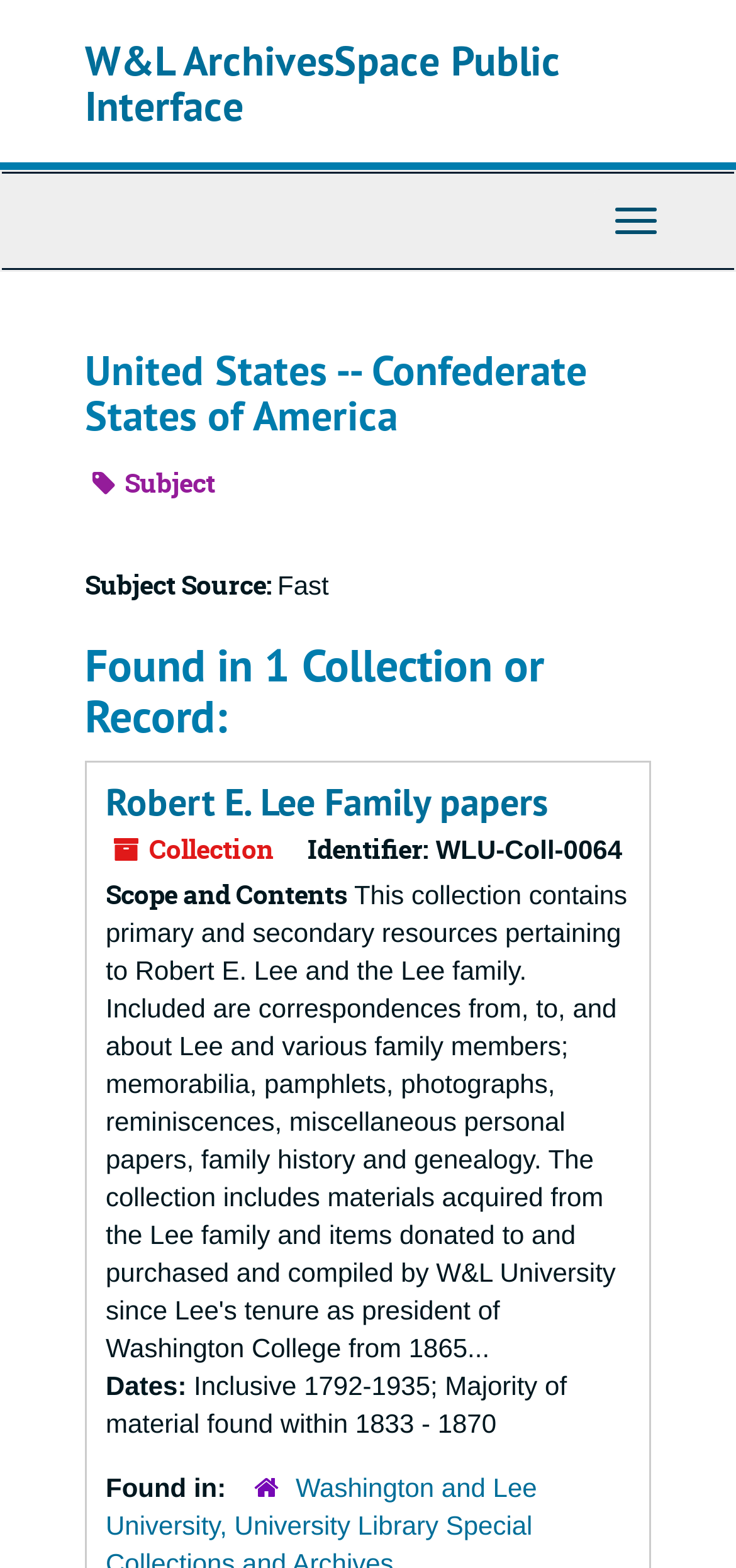What is the name of the collection?
Respond to the question with a well-detailed and thorough answer.

I found the answer by looking at the heading 'Found in 1 Collection or Record:' and then reading the text 'Robert E. Lee Family papers' which is a link and a heading.